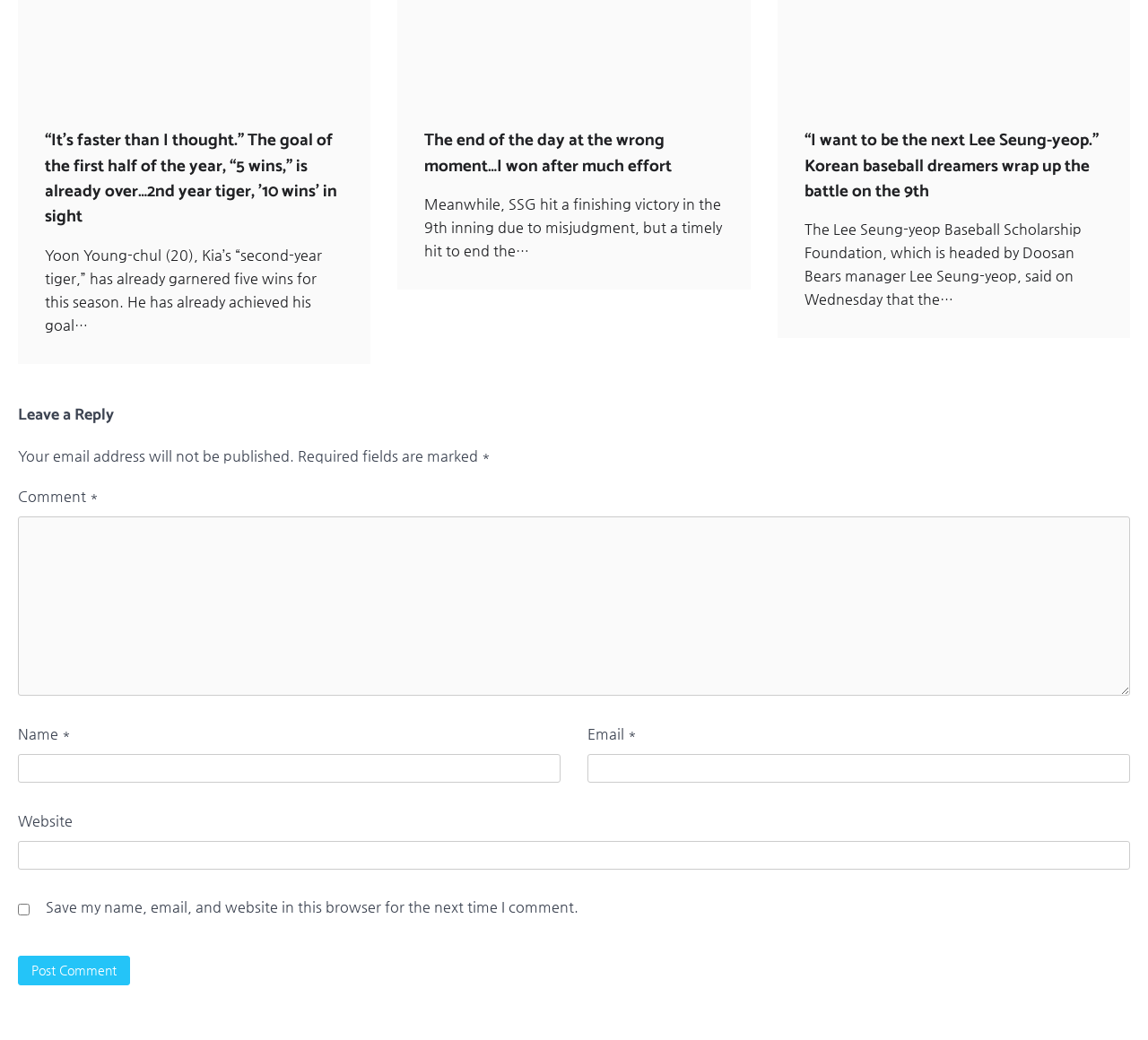How many headings are on this webpage?
From the image, provide a succinct answer in one word or a short phrase.

3